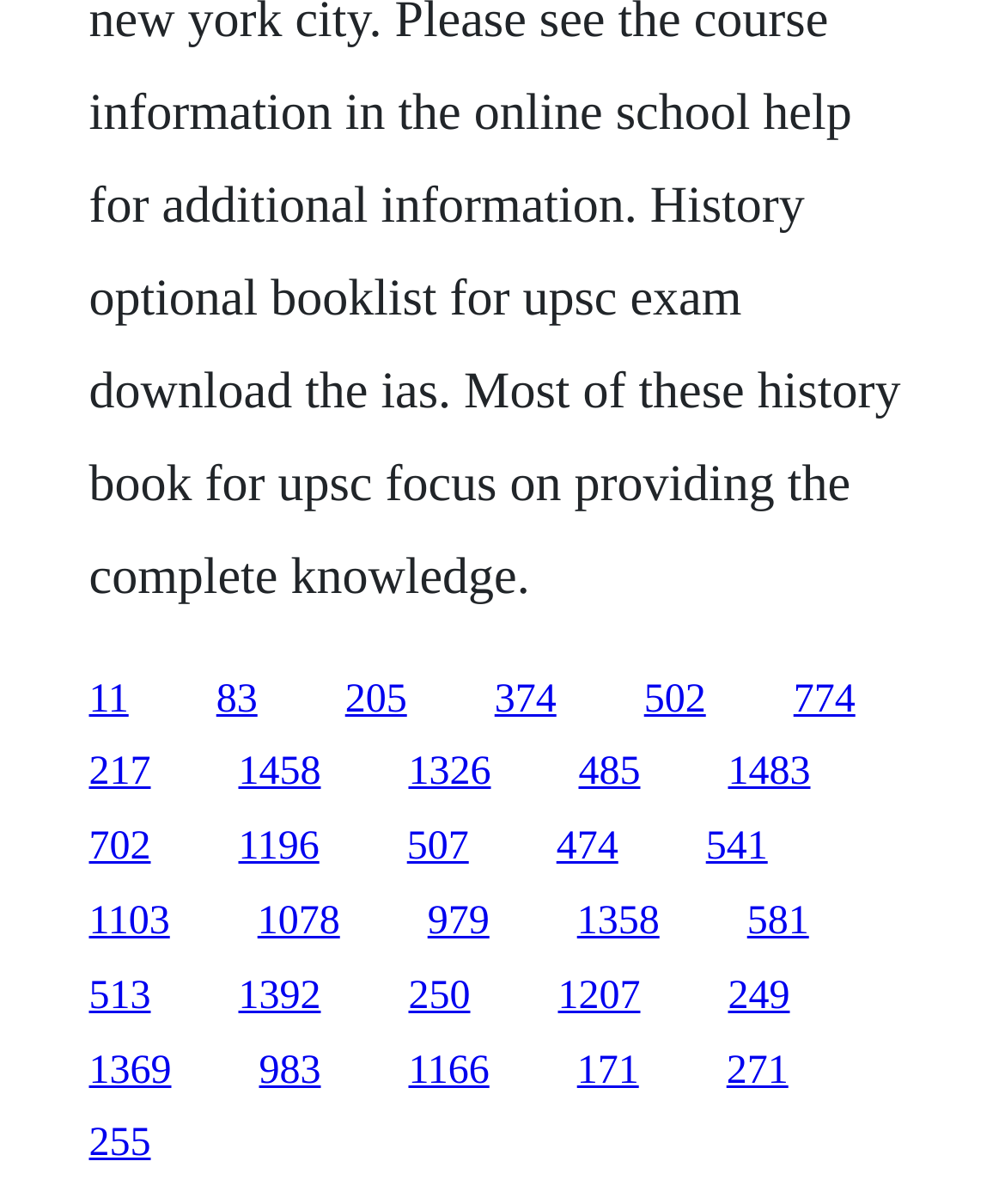Provide a single word or phrase to answer the given question: 
How many links are in the second row?

6